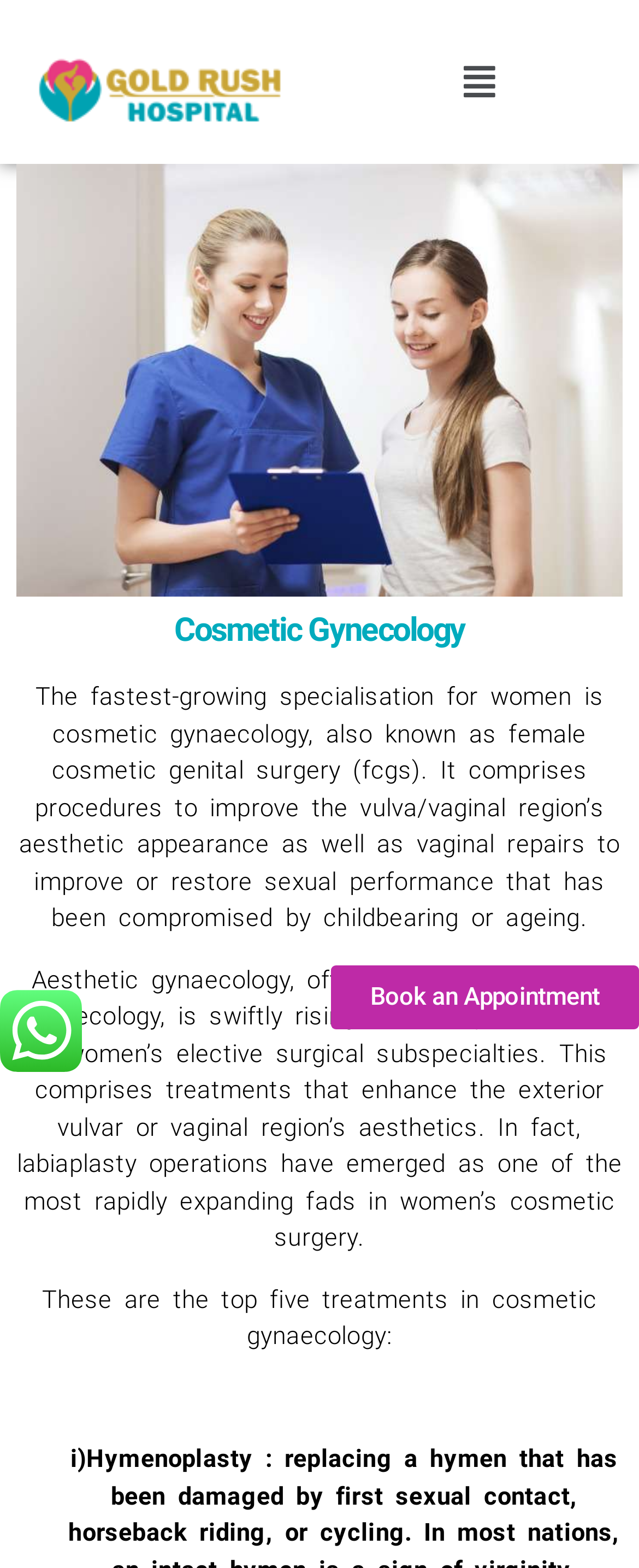What is cosmetic gynaecology also known as?
Based on the image content, provide your answer in one word or a short phrase.

female cosmetic genital surgery